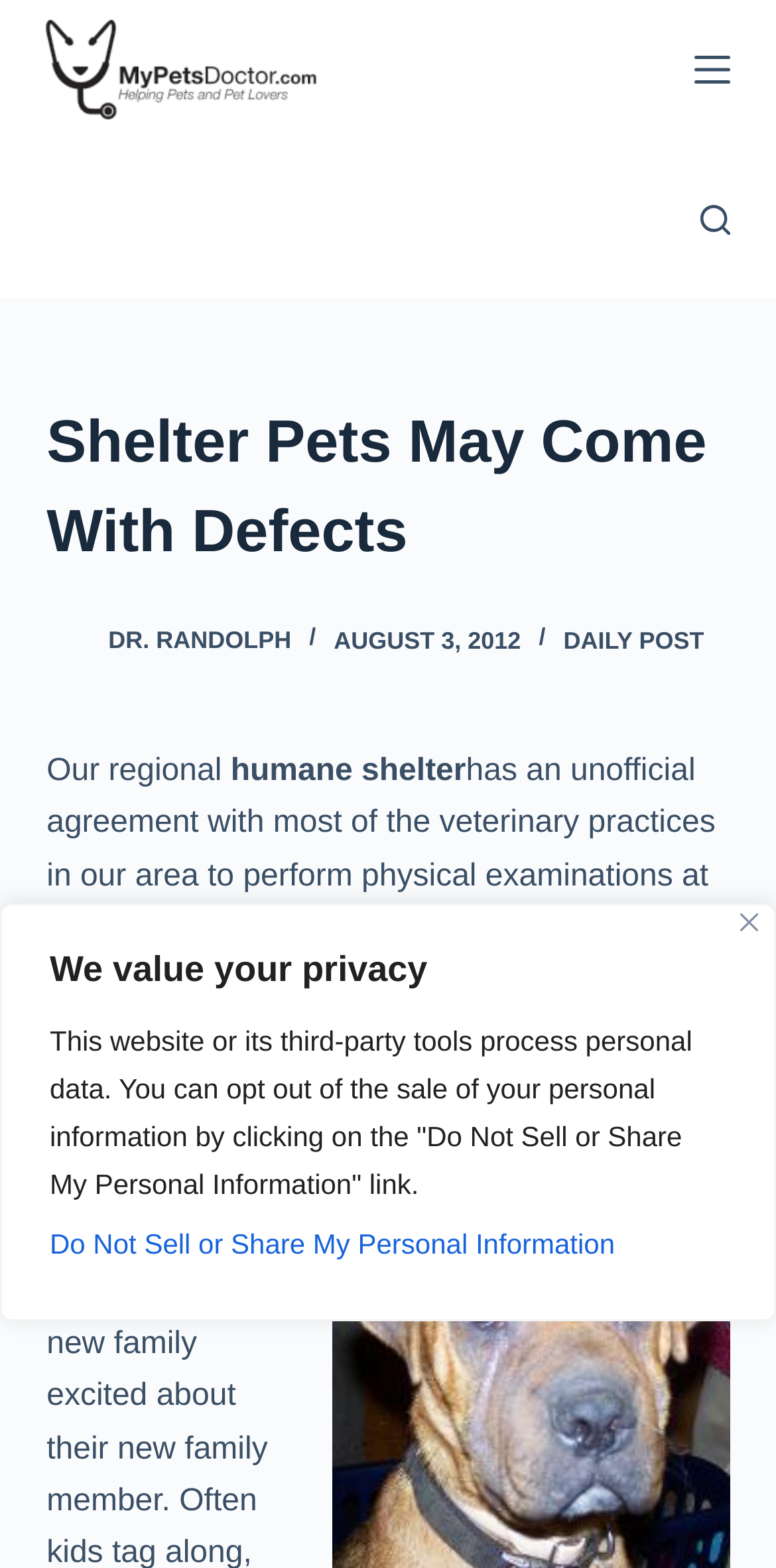Using the provided description Dr. Randolph, find the bounding box coordinates for the UI element. Provide the coordinates in (top-left x, top-left y, bottom-right x, bottom-right y) format, ensuring all values are between 0 and 1.

[0.14, 0.399, 0.375, 0.417]